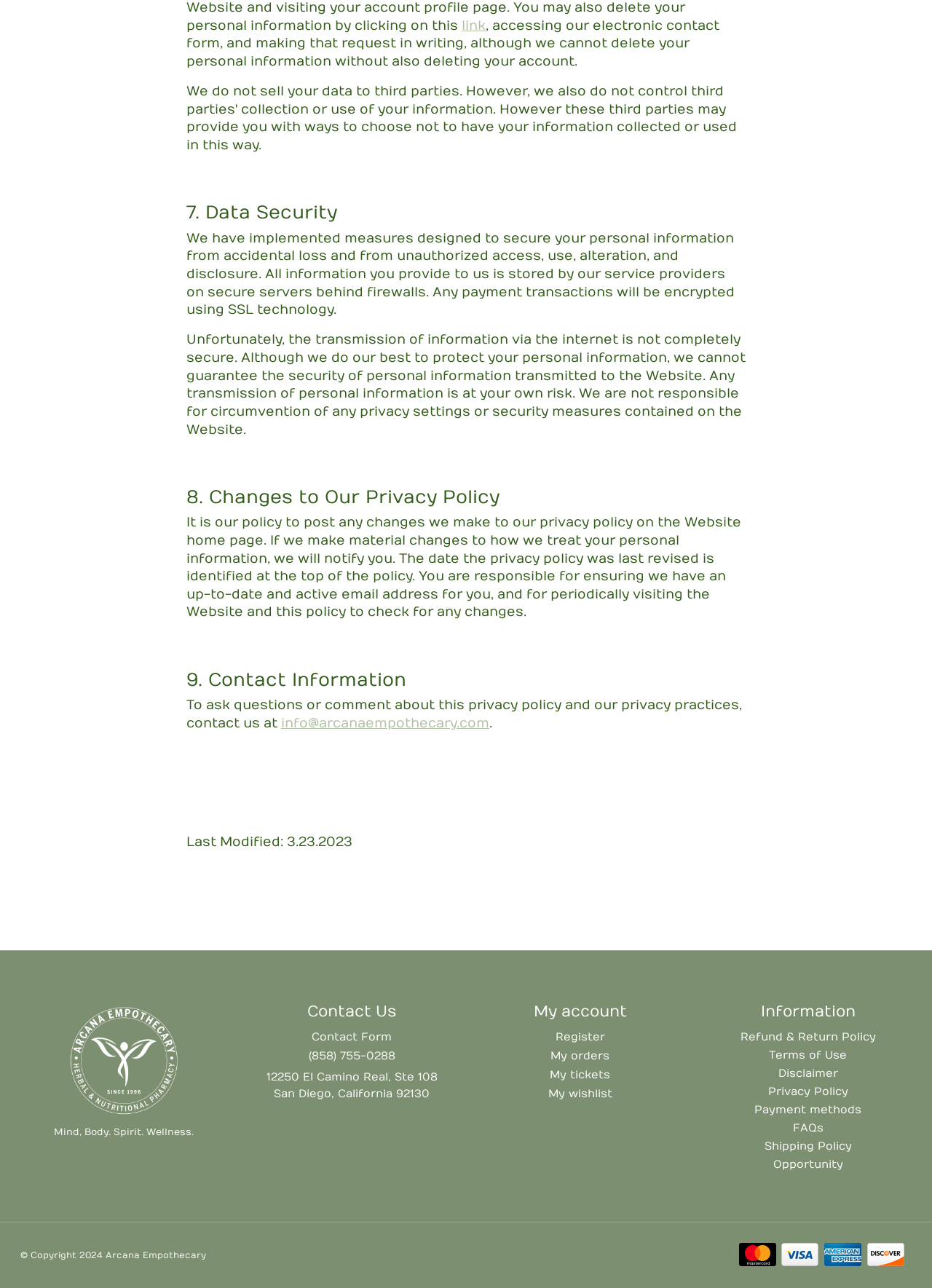Using the element description: "parent_node: Mind, Body. Spirit. Wellness.", determine the bounding box coordinates. The coordinates should be in the format [left, top, right, bottom], with values between 0 and 1.

[0.071, 0.863, 0.196, 0.875]